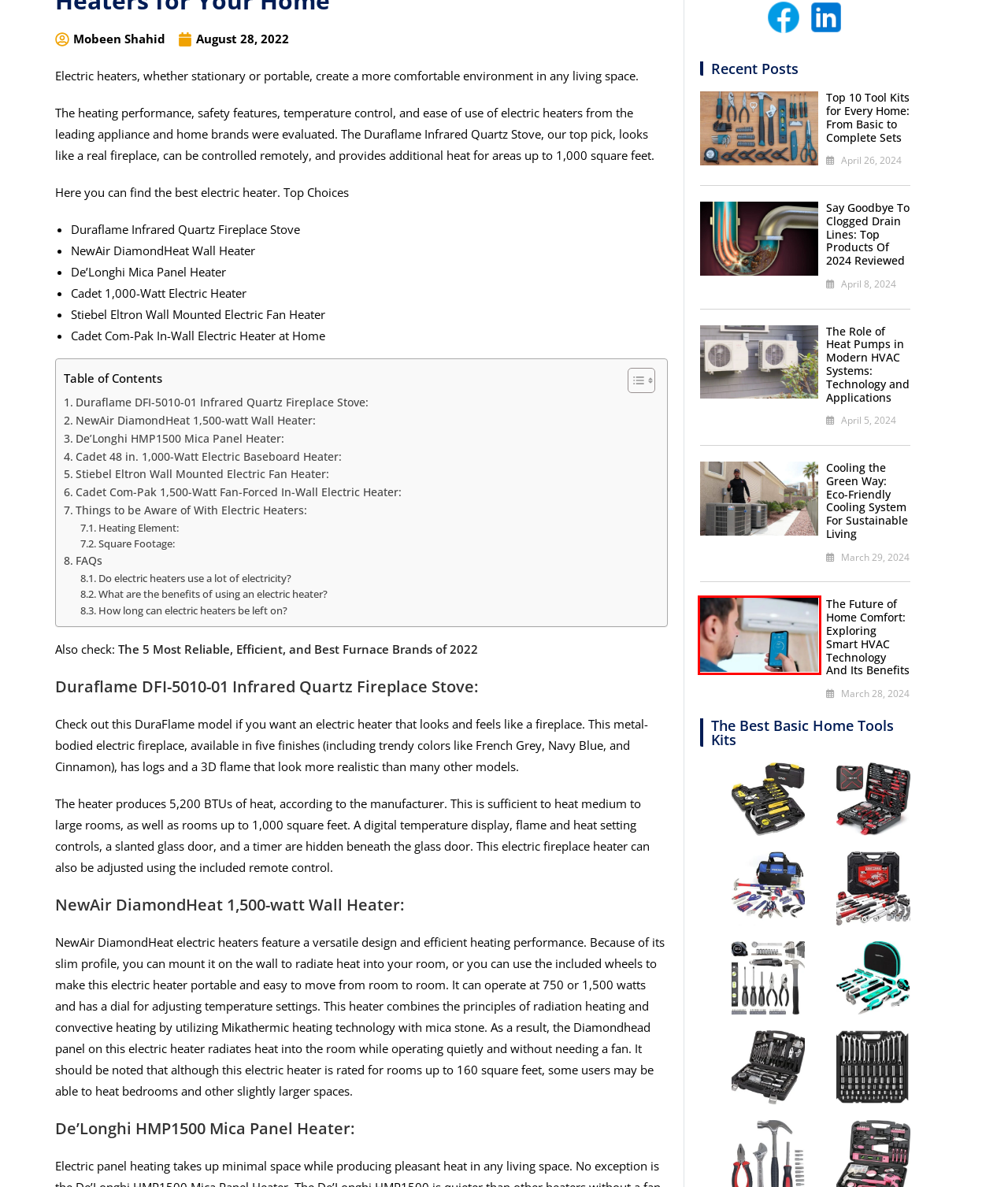You are presented with a screenshot of a webpage that includes a red bounding box around an element. Determine which webpage description best matches the page that results from clicking the element within the red bounding box. Here are the candidates:
A. August 28, 2022 - K2 HVAC | Heating and Cooling Blog
B. Top 10 Tool Kits for Every Home: From Basic to Complete Sets - K2 HVAC | Heating and Cooling Blog
C. The Role of Heat Pumps in Modern HVAC Systems - K2 HVAC | Heating and Cooling Blog
D. Exploring Smart HVAC Technology And Its Benefits - K2 HVAC | Heating and Cooling Blog
E. April 26, 2024 - K2 HVAC | Heating and Cooling Blog
F. March 29, 2024 - K2 HVAC | Heating and Cooling Blog
G. The 5 Most Reliable, Efficient & Best Furnace Brands of 2022
H. April 5, 2024 - K2 HVAC | Heating and Cooling Blog

D